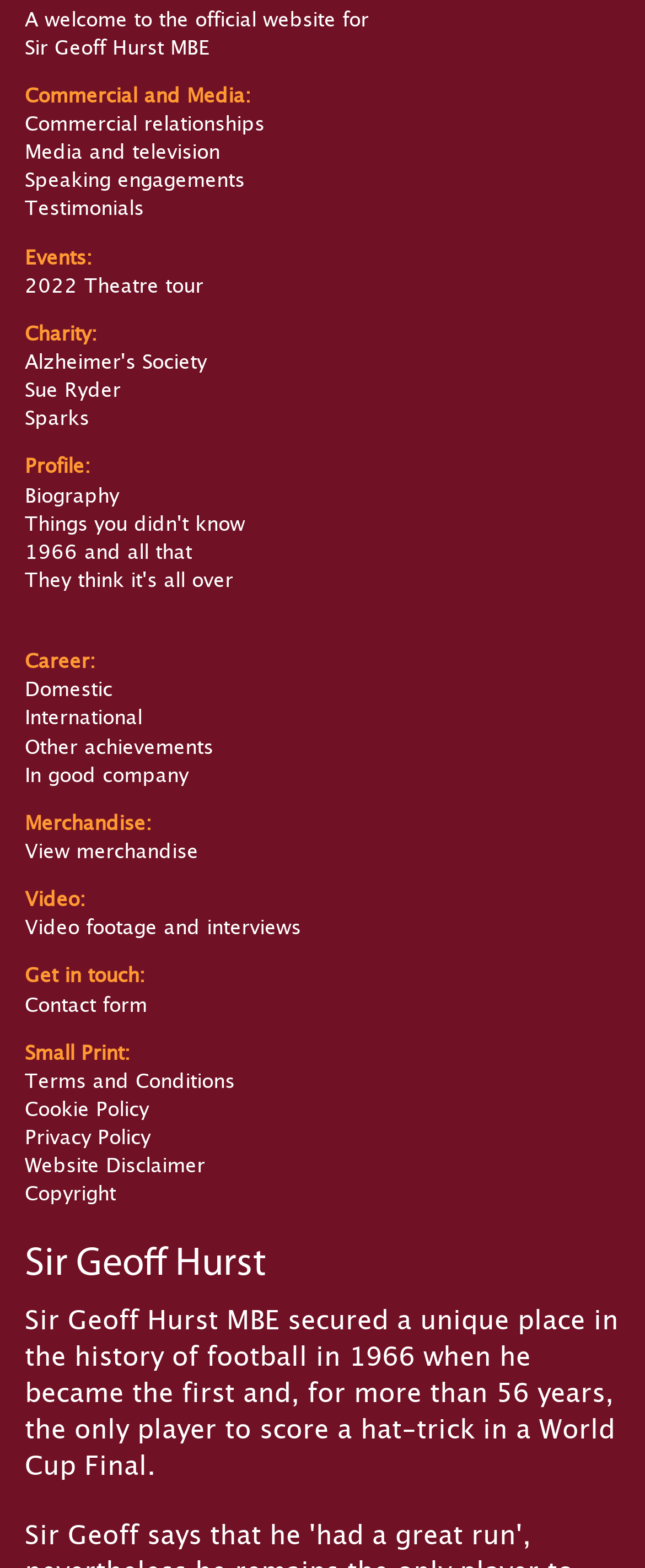Using the webpage screenshot, find the UI element described by Get in touch:. Provide the bounding box coordinates in the format (top-left x, top-left y, bottom-right x, bottom-right y), ensuring all values are floating point numbers between 0 and 1.

[0.038, 0.614, 0.226, 0.632]